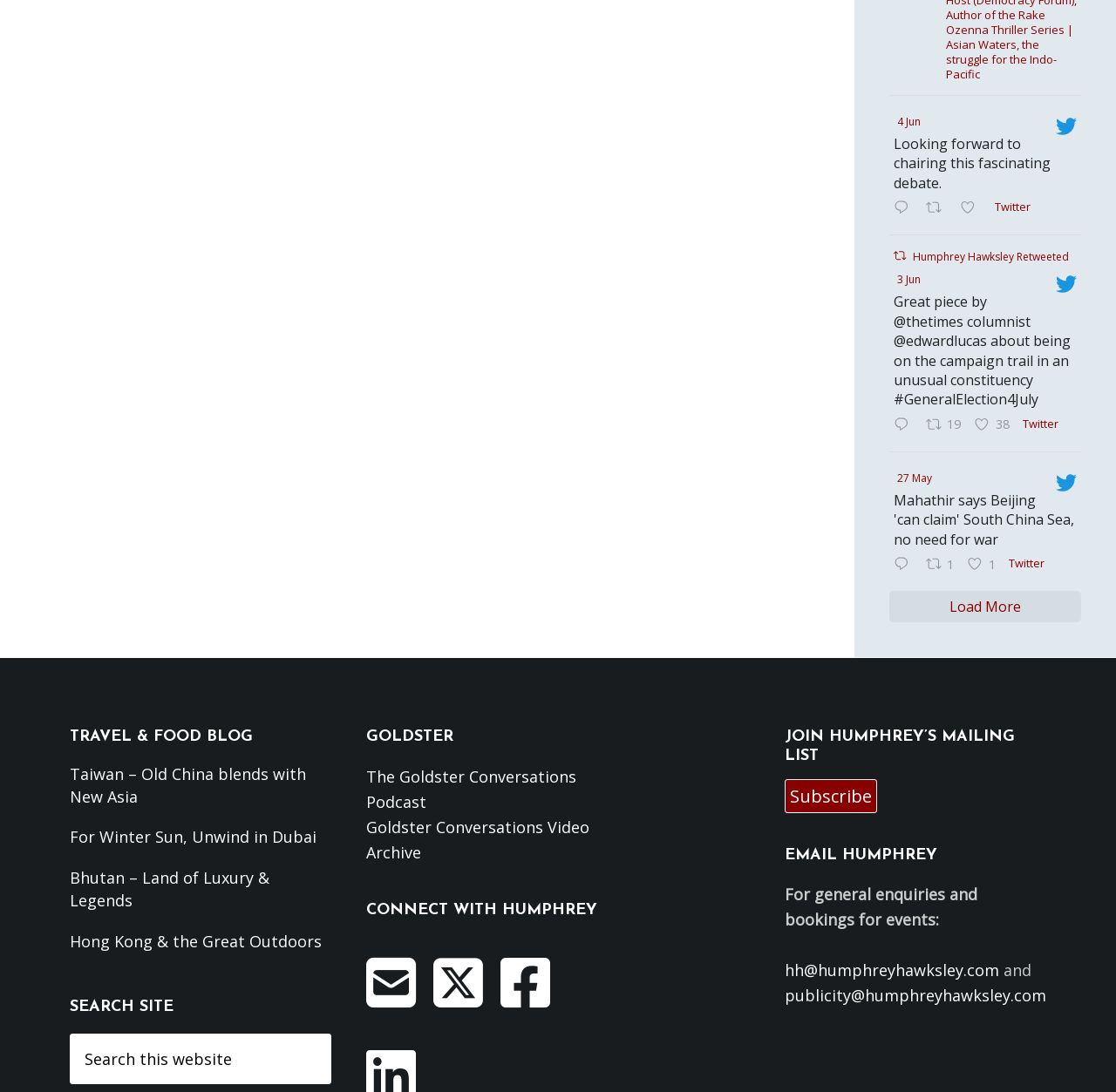Please locate the bounding box coordinates of the region I need to click to follow this instruction: "View the Goldster Conversations Podcast".

[0.328, 0.701, 0.516, 0.744]